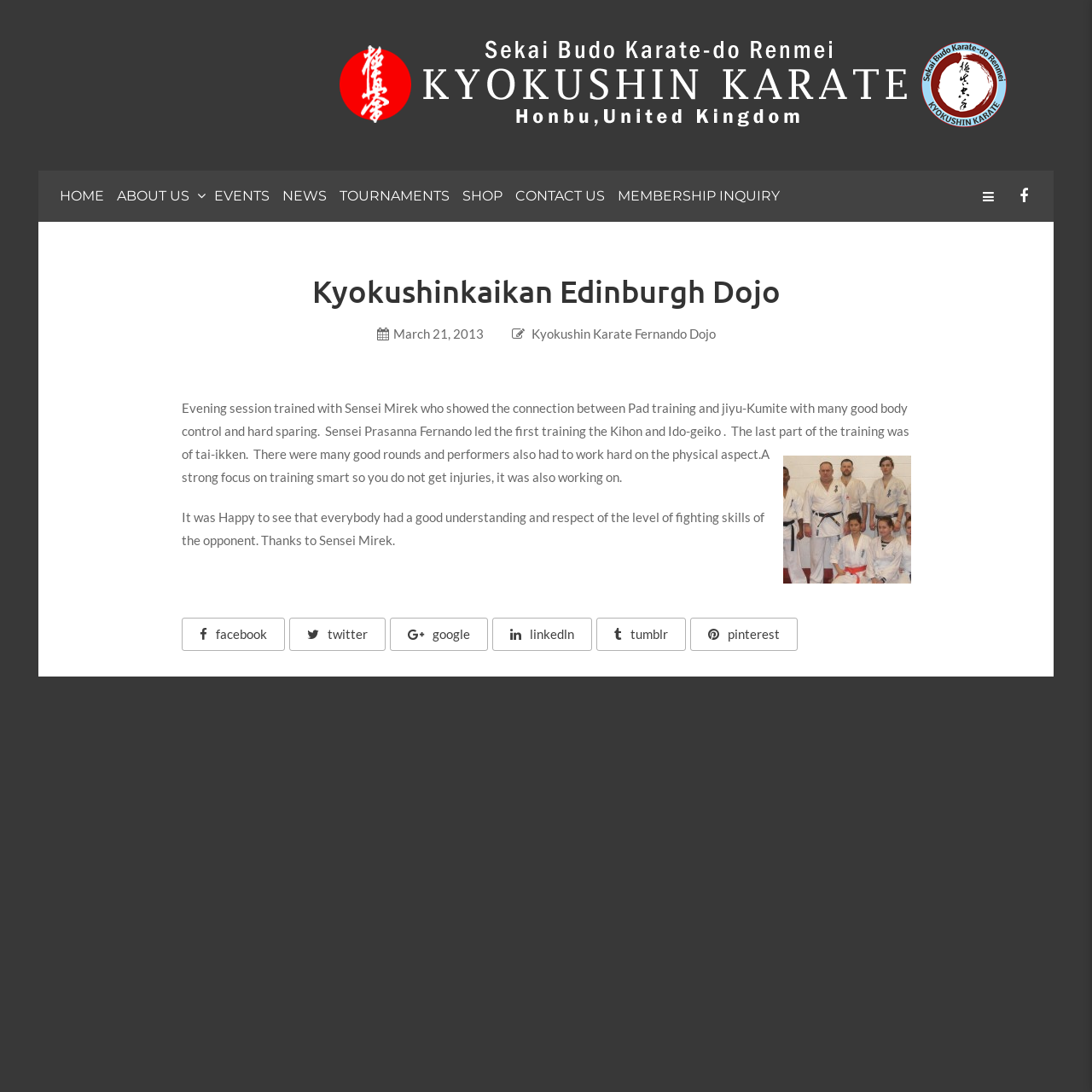Find the bounding box of the UI element described as follows: "Kyokushin Karate Fernando Dojo".

[0.486, 0.299, 0.655, 0.313]